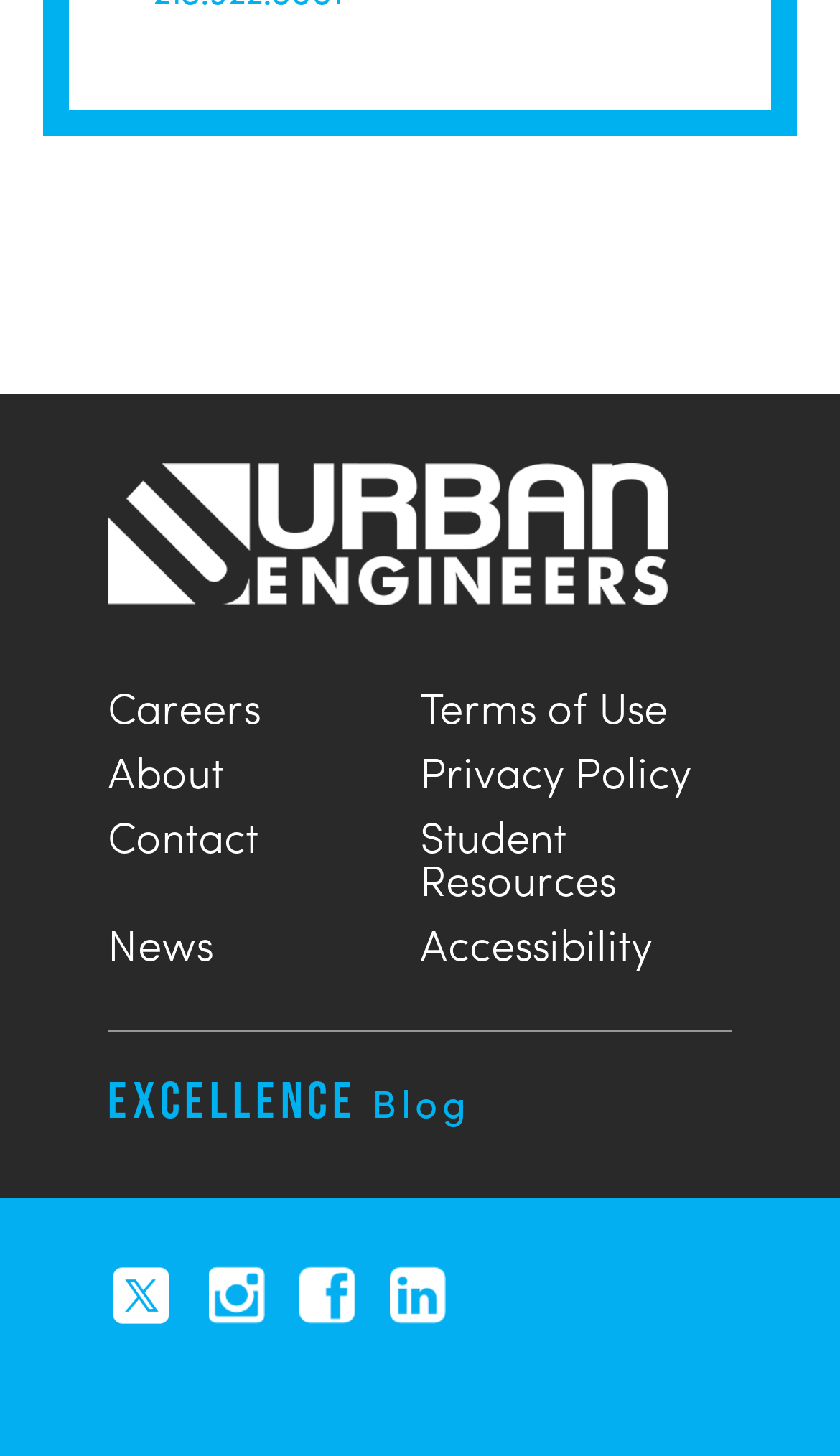Kindly determine the bounding box coordinates for the clickable area to achieve the given instruction: "check the Terms of Use".

[0.5, 0.456, 0.872, 0.5]